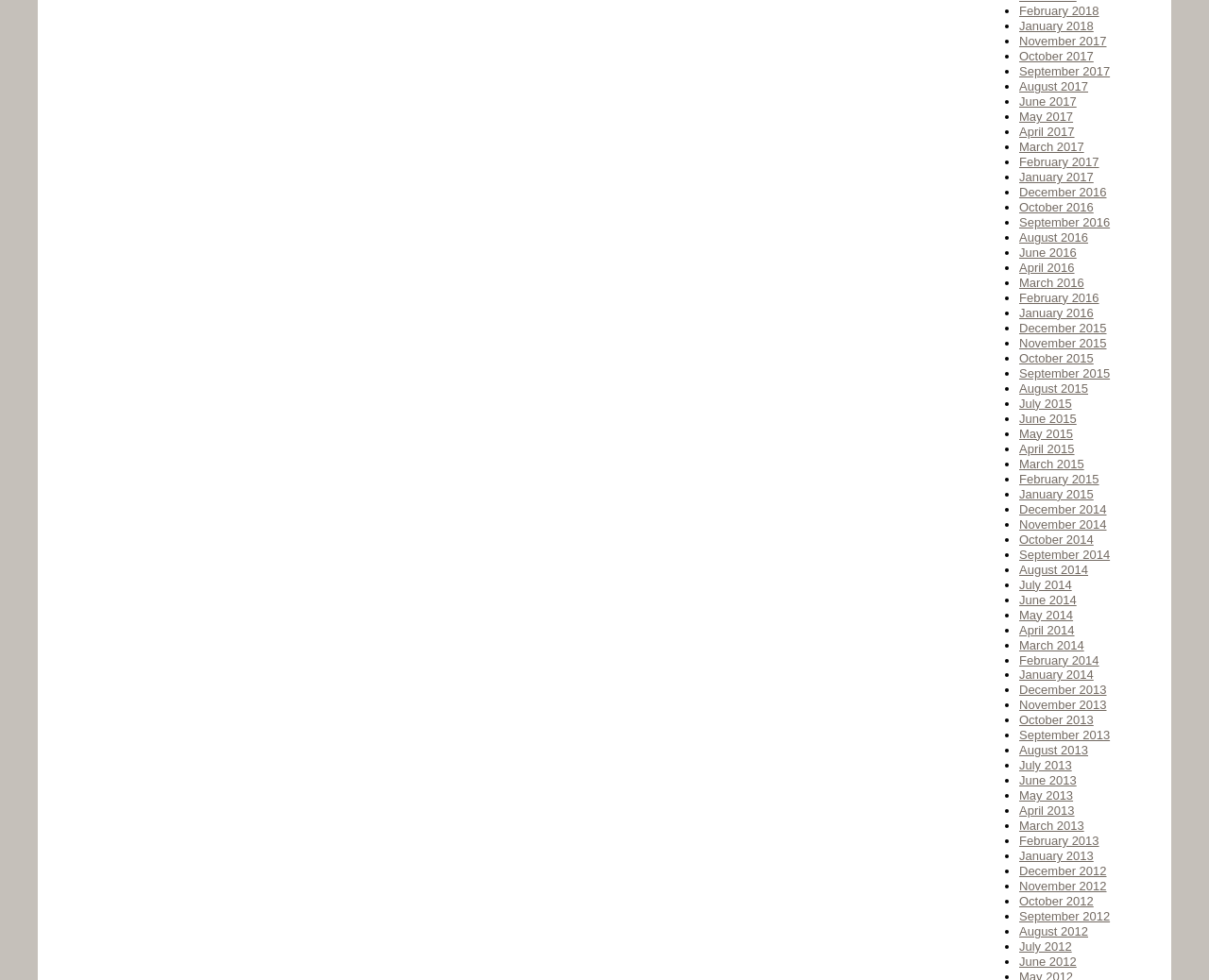Please find the bounding box coordinates of the element that you should click to achieve the following instruction: "Go to November 2015". The coordinates should be presented as four float numbers between 0 and 1: [left, top, right, bottom].

[0.843, 0.343, 0.915, 0.357]